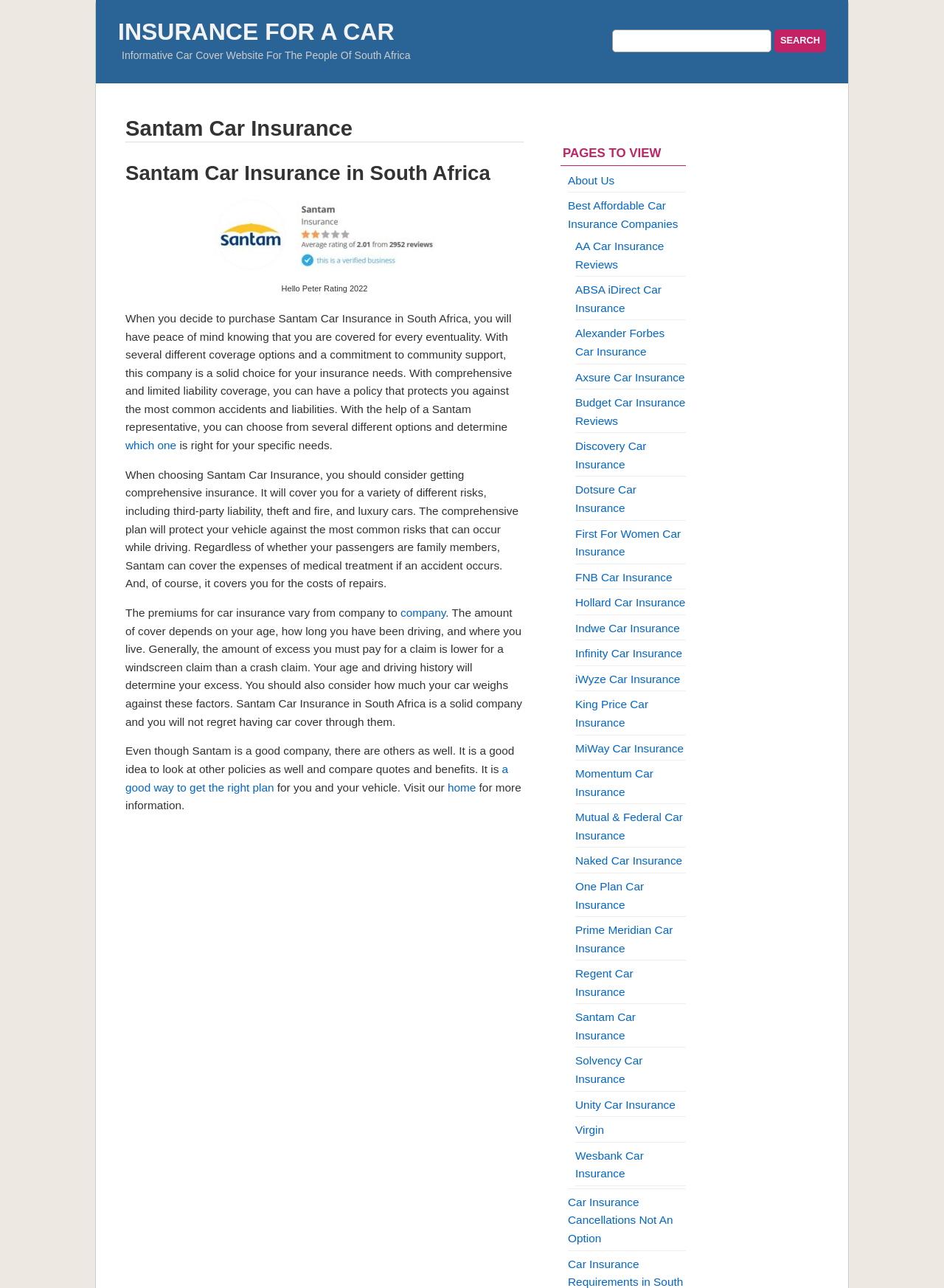Please locate the UI element described by "AA Car Insurance Reviews" and provide its bounding box coordinates.

[0.609, 0.186, 0.703, 0.21]